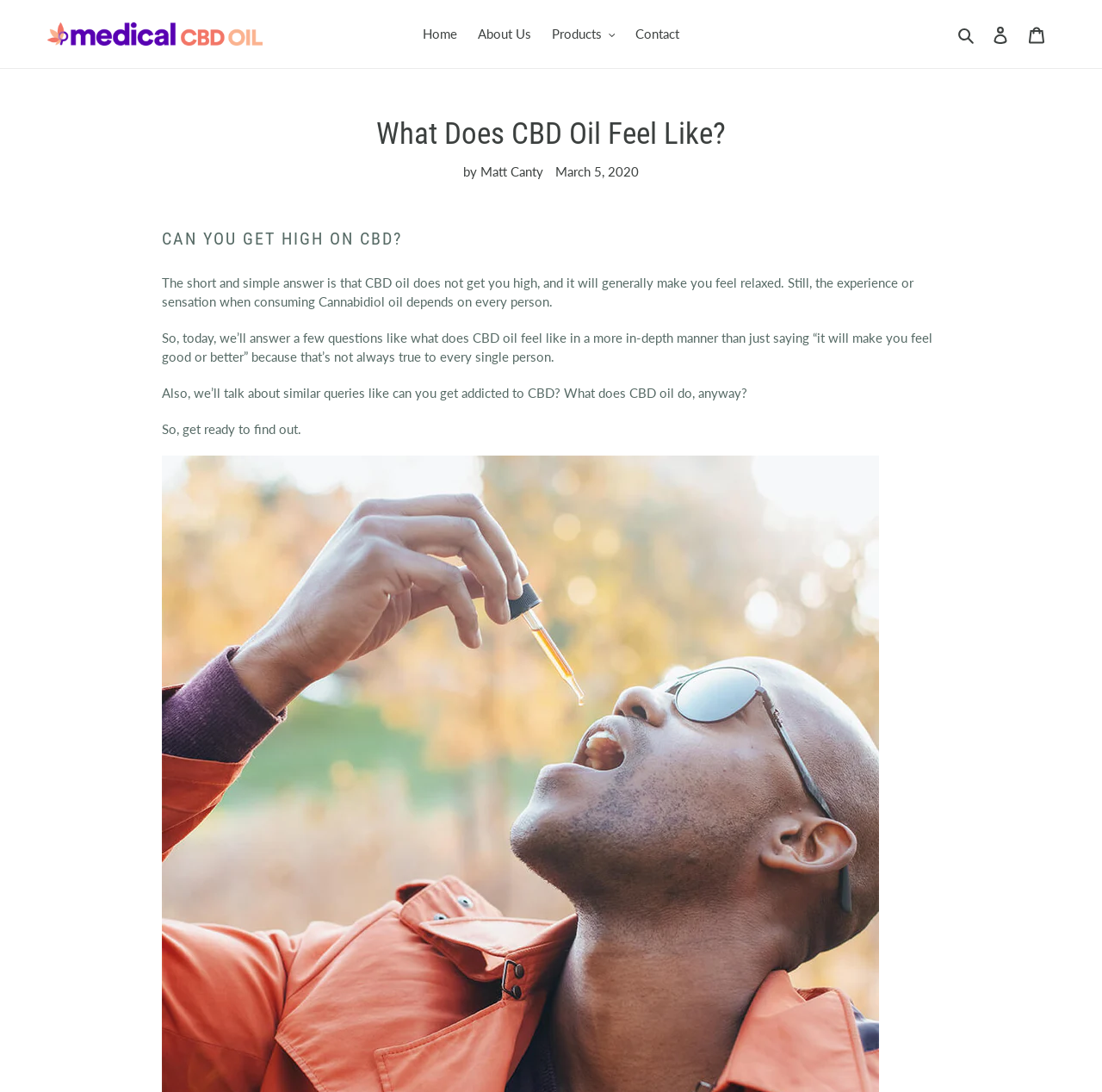Please use the details from the image to answer the following question comprehensively:
How many buttons are there in the top menu?

I counted the number of buttons in the top menu by looking at the layout table element, which contains buttons 'Search' and 'Products'.